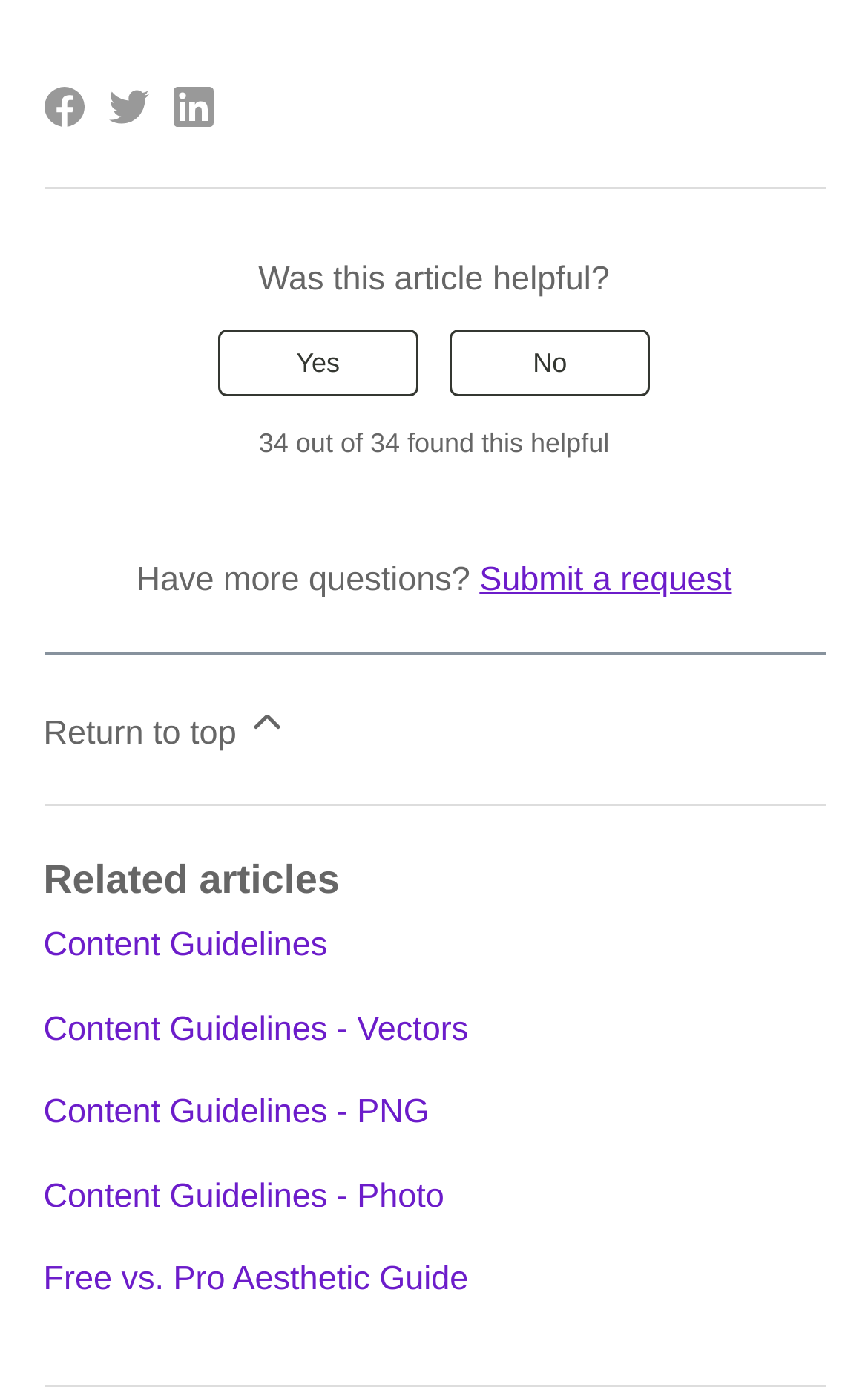Kindly determine the bounding box coordinates of the area that needs to be clicked to fulfill this instruction: "Rate this article as helpful".

[0.251, 0.236, 0.482, 0.284]